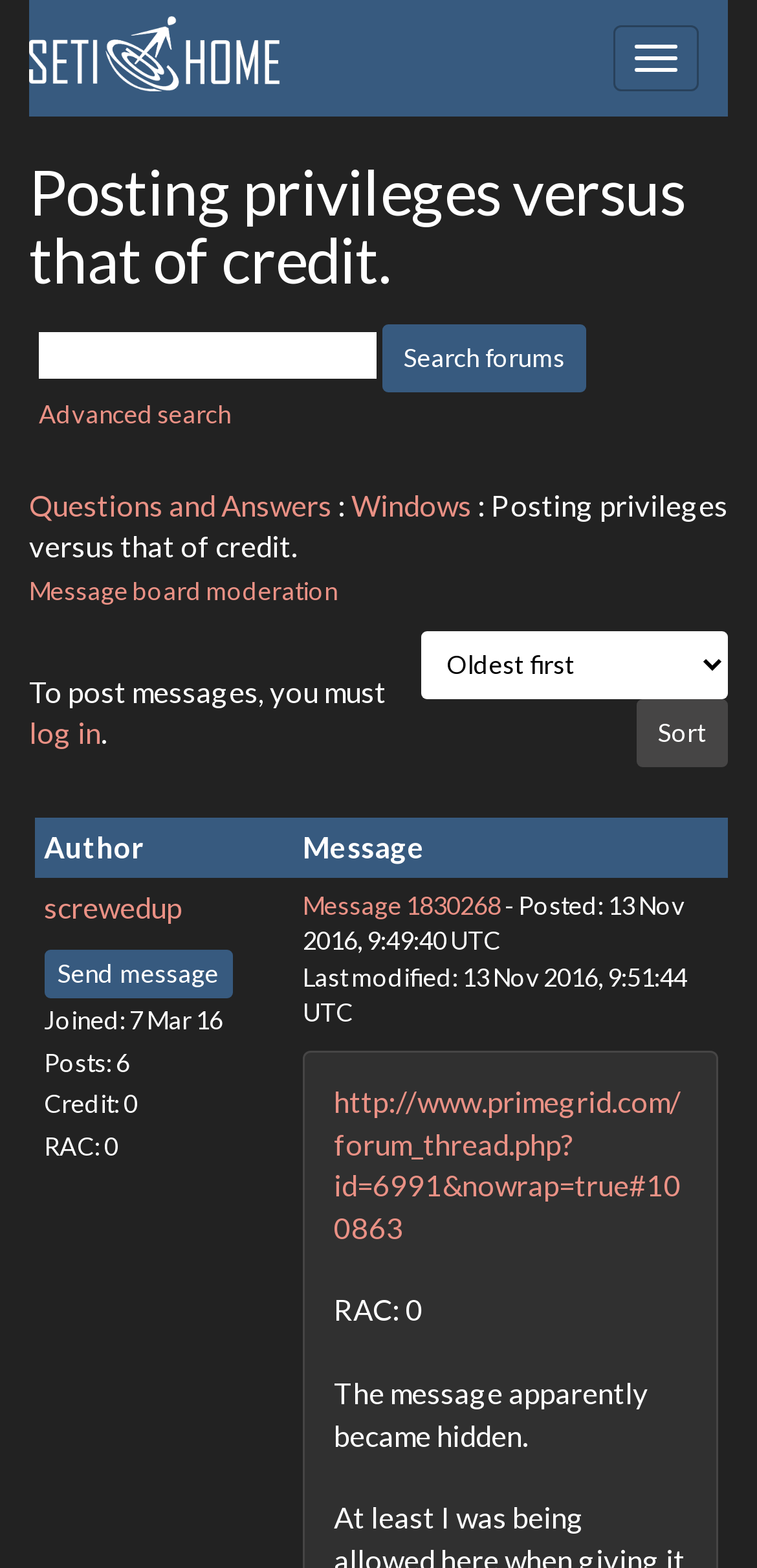Determine the bounding box coordinates of the region that needs to be clicked to achieve the task: "Sort messages".

[0.841, 0.445, 0.962, 0.489]